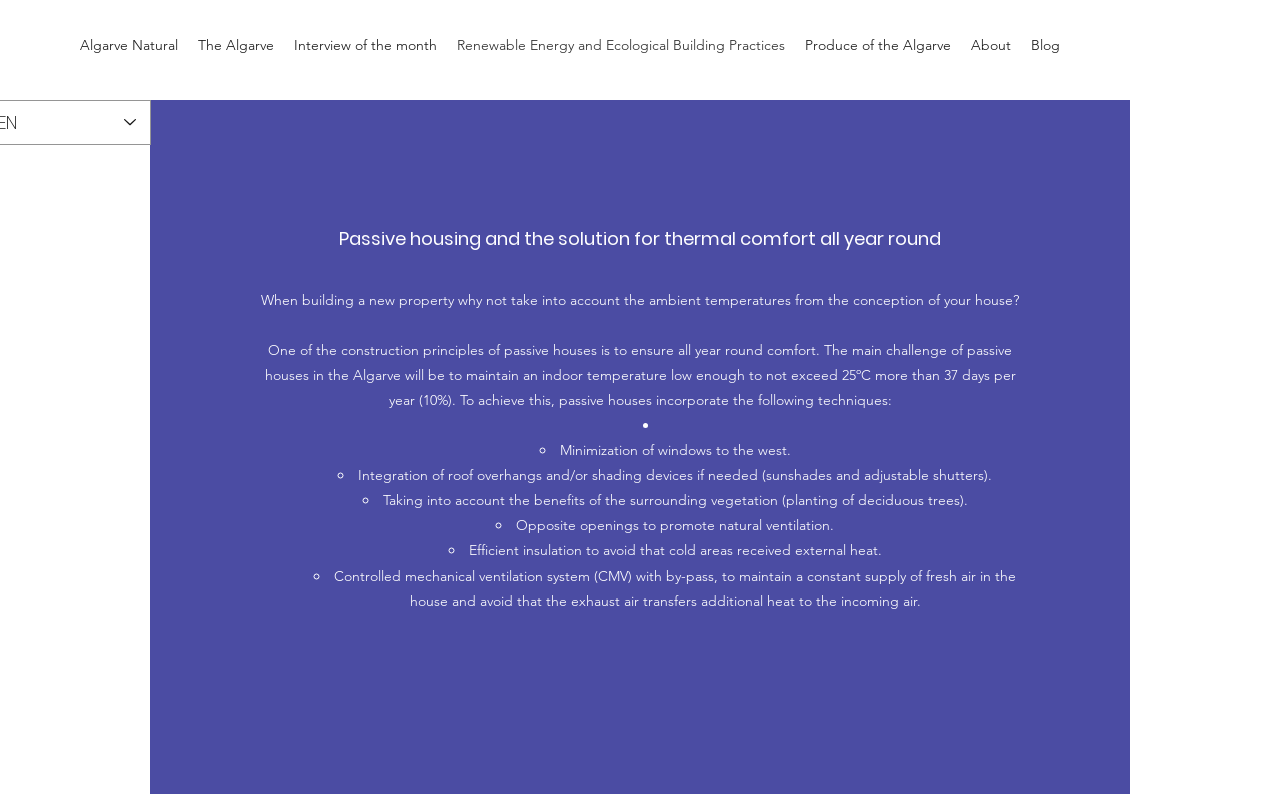Locate the bounding box of the UI element based on this description: "The Algarve". Provide four float numbers between 0 and 1 as [left, top, right, bottom].

[0.147, 0.038, 0.222, 0.077]